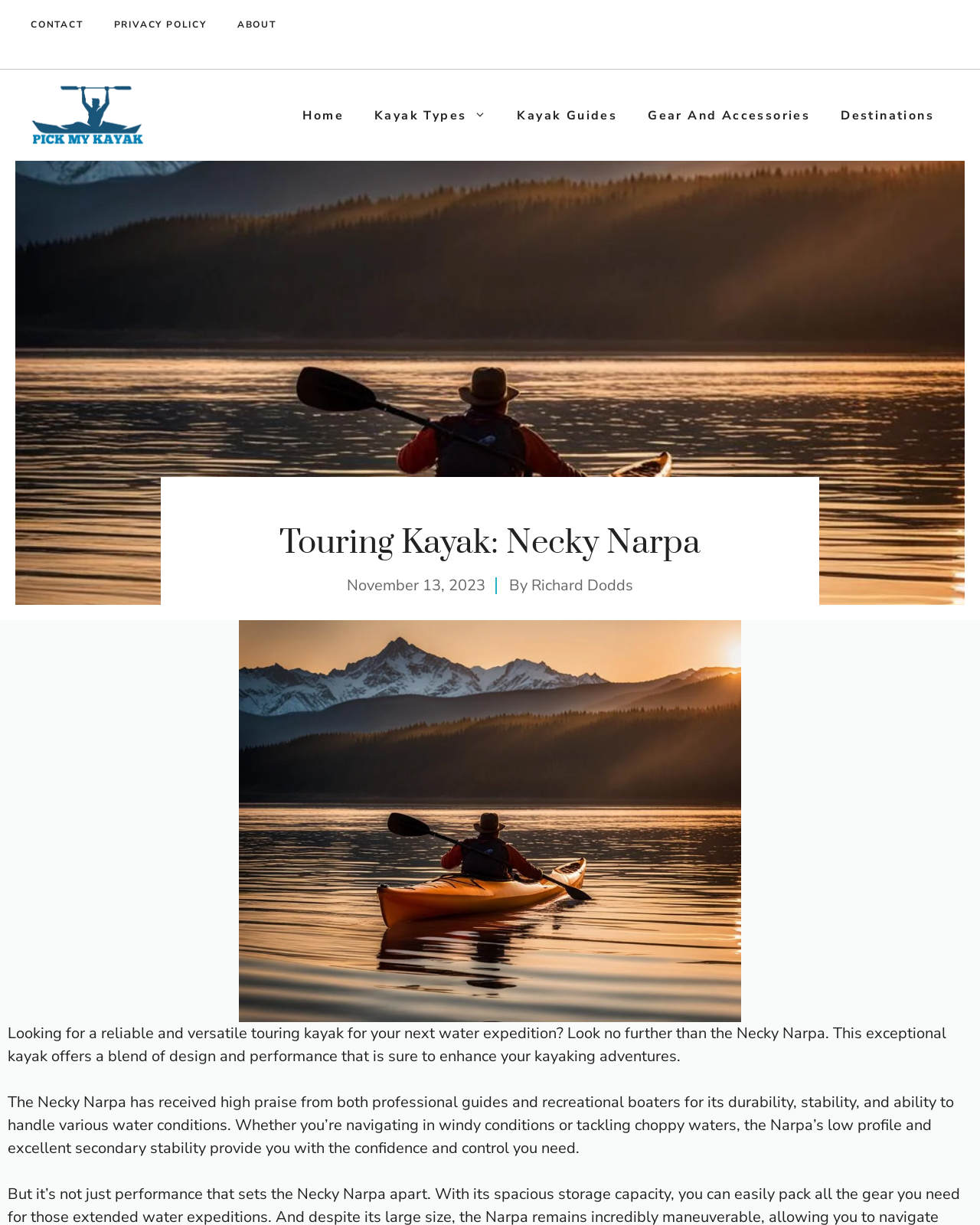Find the bounding box coordinates for the area that should be clicked to accomplish the instruction: "Visit the ABOUT page".

[0.242, 0.014, 0.282, 0.026]